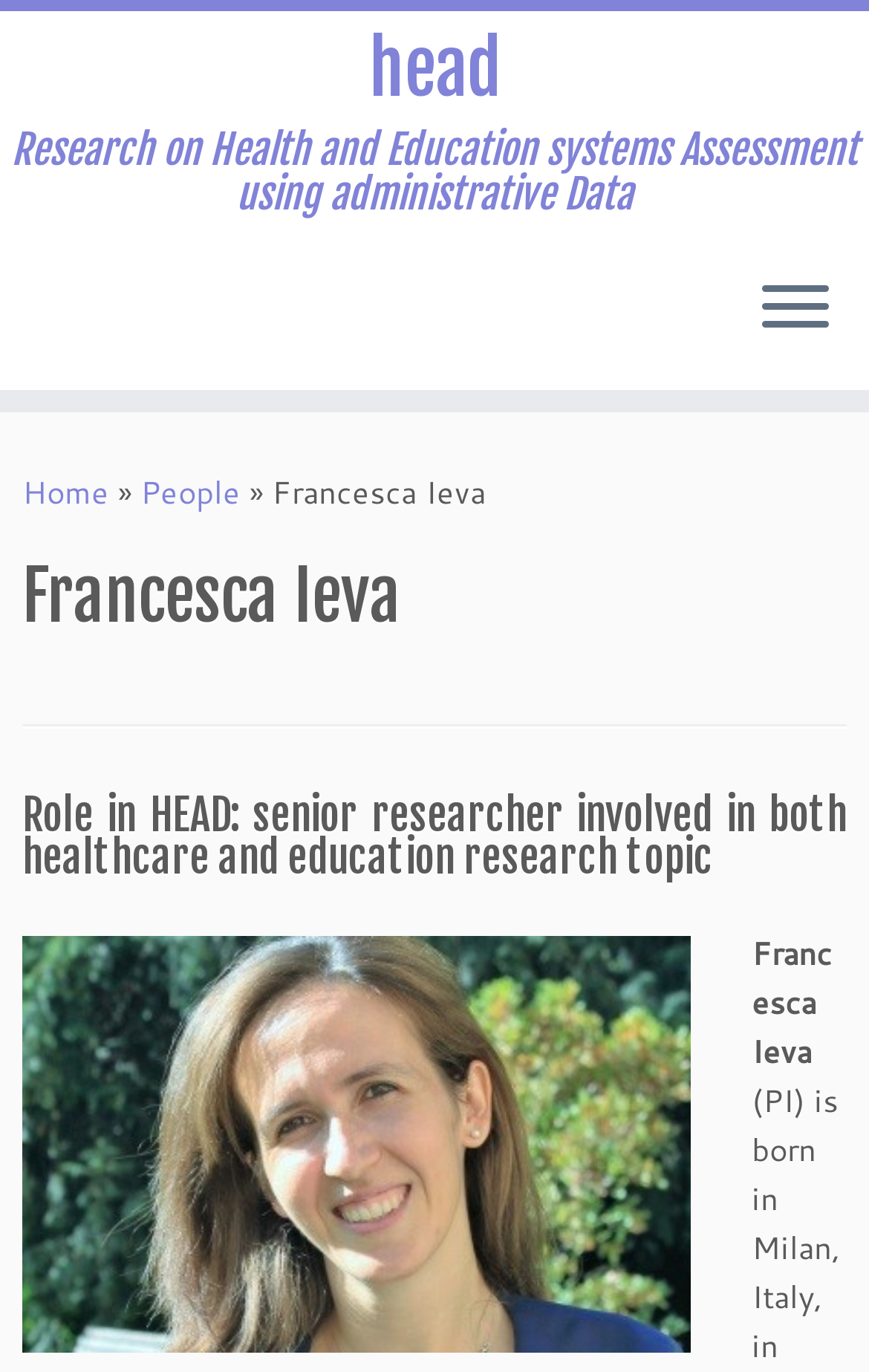Given the description of a UI element: "Home", identify the bounding box coordinates of the matching element in the webpage screenshot.

[0.026, 0.343, 0.126, 0.376]